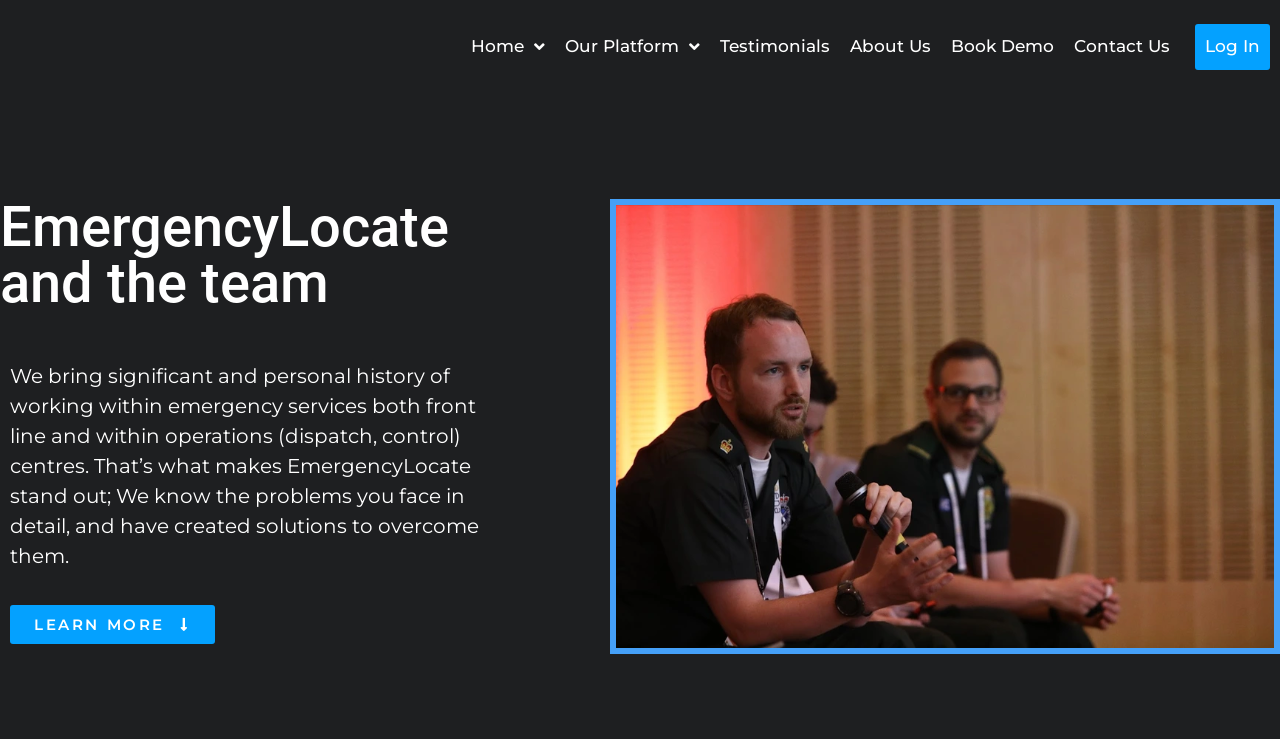Please provide the bounding box coordinates for the element that needs to be clicked to perform the instruction: "learn more about EmergencyLocate". The coordinates must consist of four float numbers between 0 and 1, formatted as [left, top, right, bottom].

[0.008, 0.805, 0.168, 0.857]